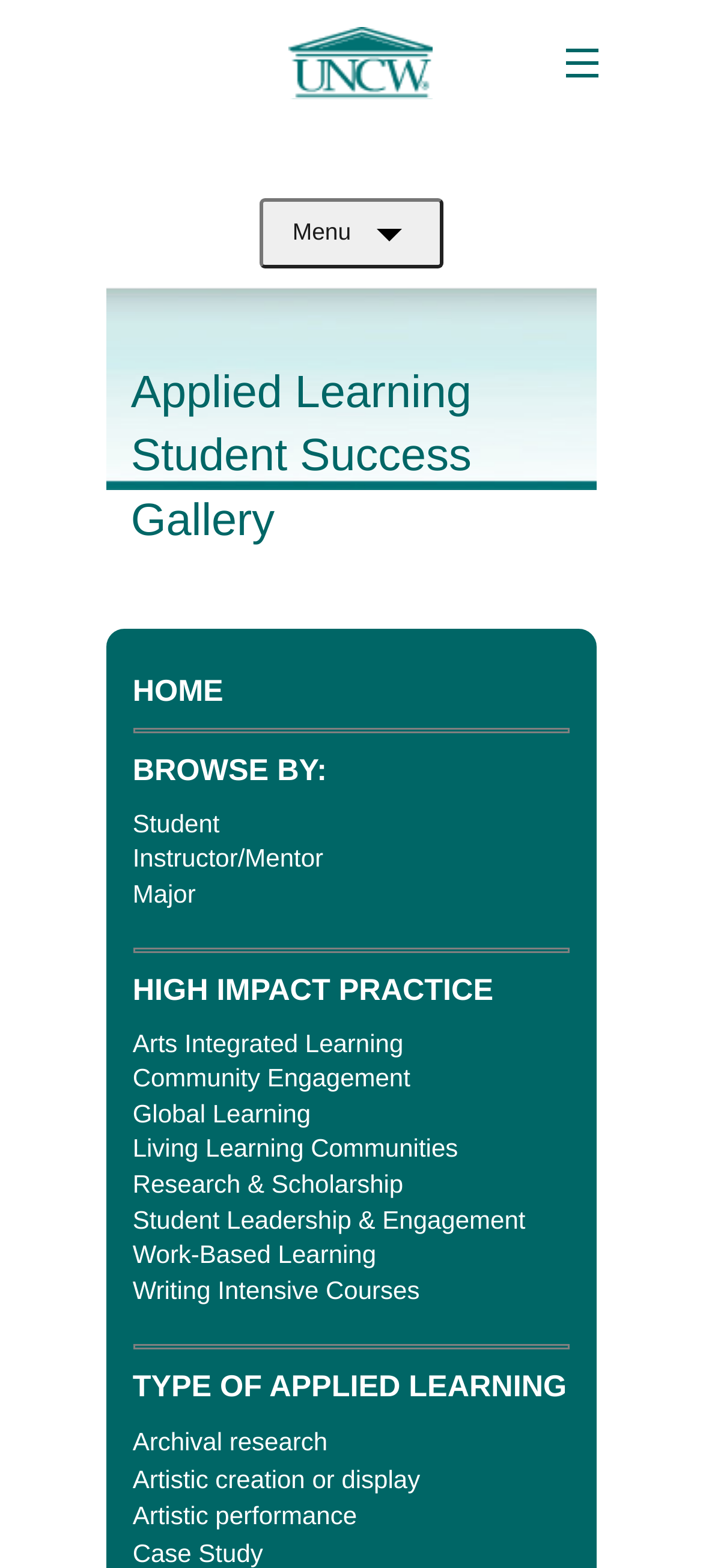Could you determine the bounding box coordinates of the clickable element to complete the instruction: "Search for a keyword"? Provide the coordinates as four float numbers between 0 and 1, i.e., [left, top, right, bottom].

None